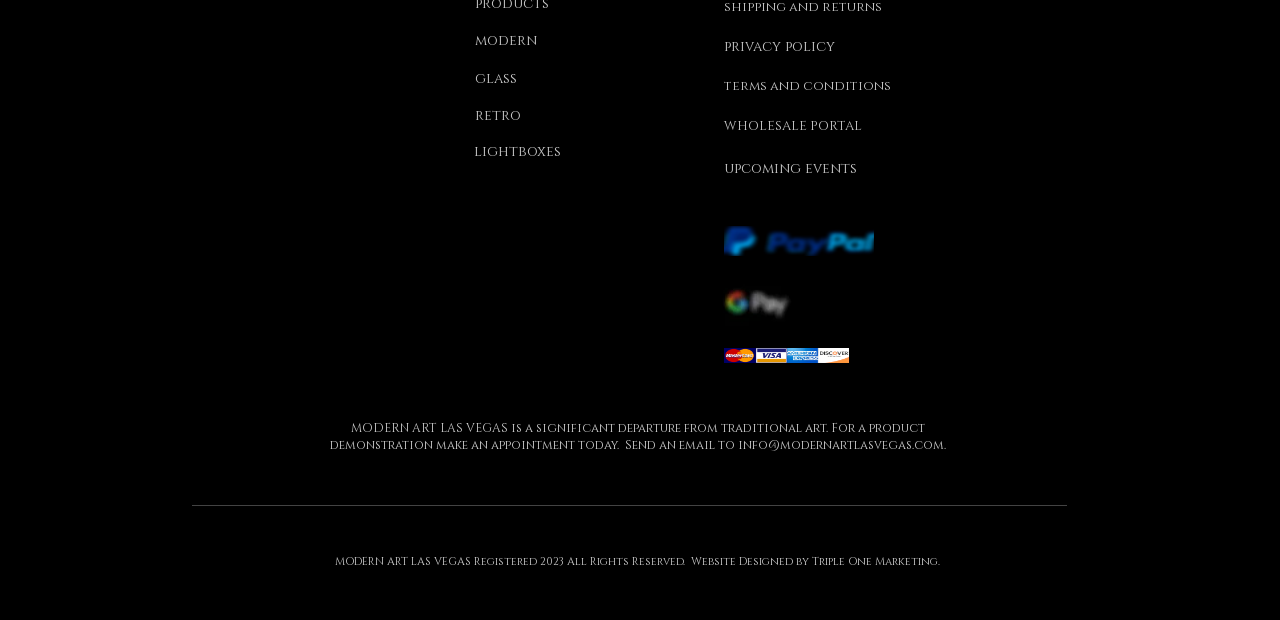Find the bounding box coordinates for the element described here: "upcoming events".

[0.566, 0.256, 0.67, 0.287]